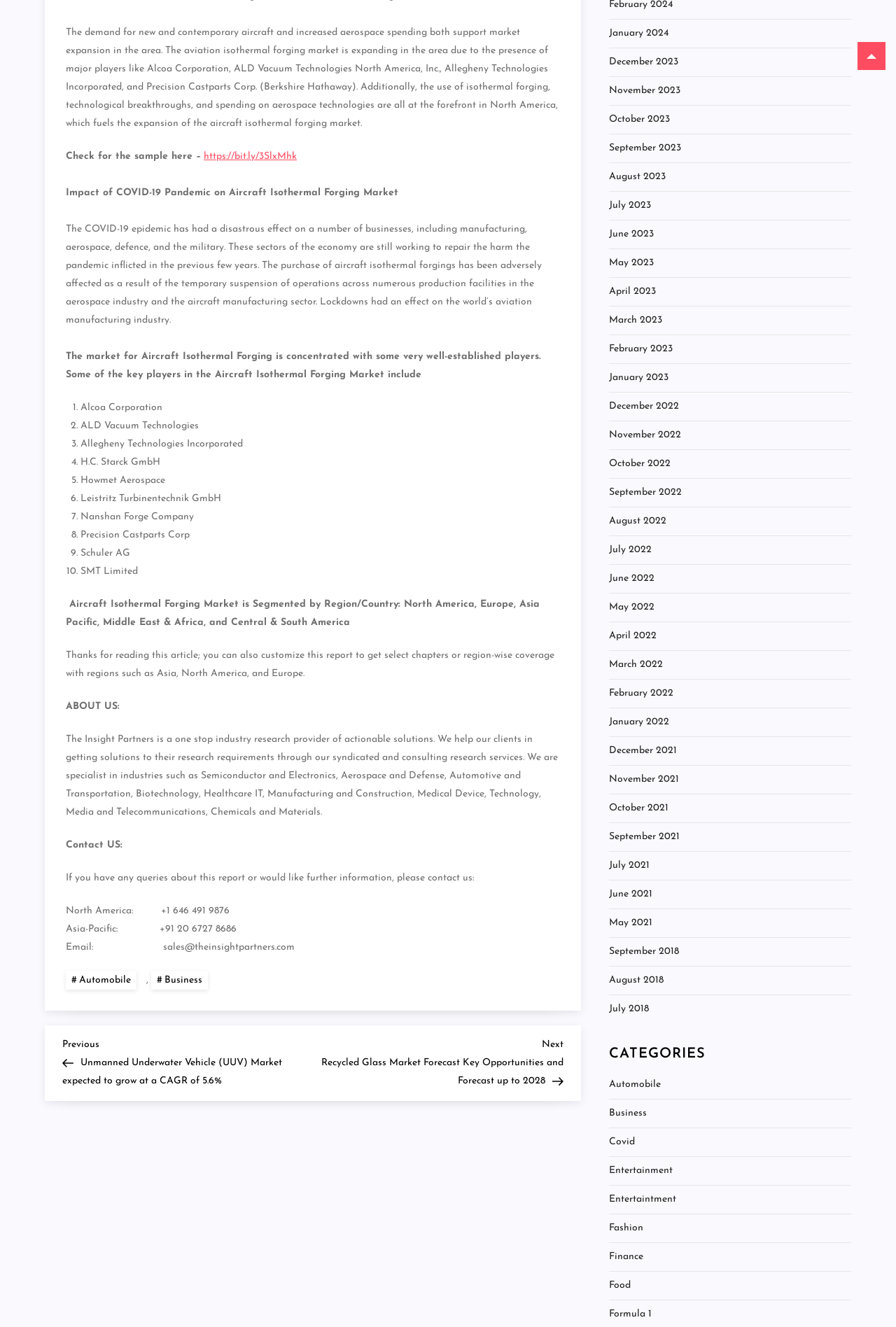Locate the UI element that matches the description parent_node: Skip to content in the webpage screenshot. Return the bounding box coordinates in the format (top-left x, top-left y, bottom-right x, bottom-right y), with values ranging from 0 to 1.

[0.957, 0.032, 0.988, 0.053]